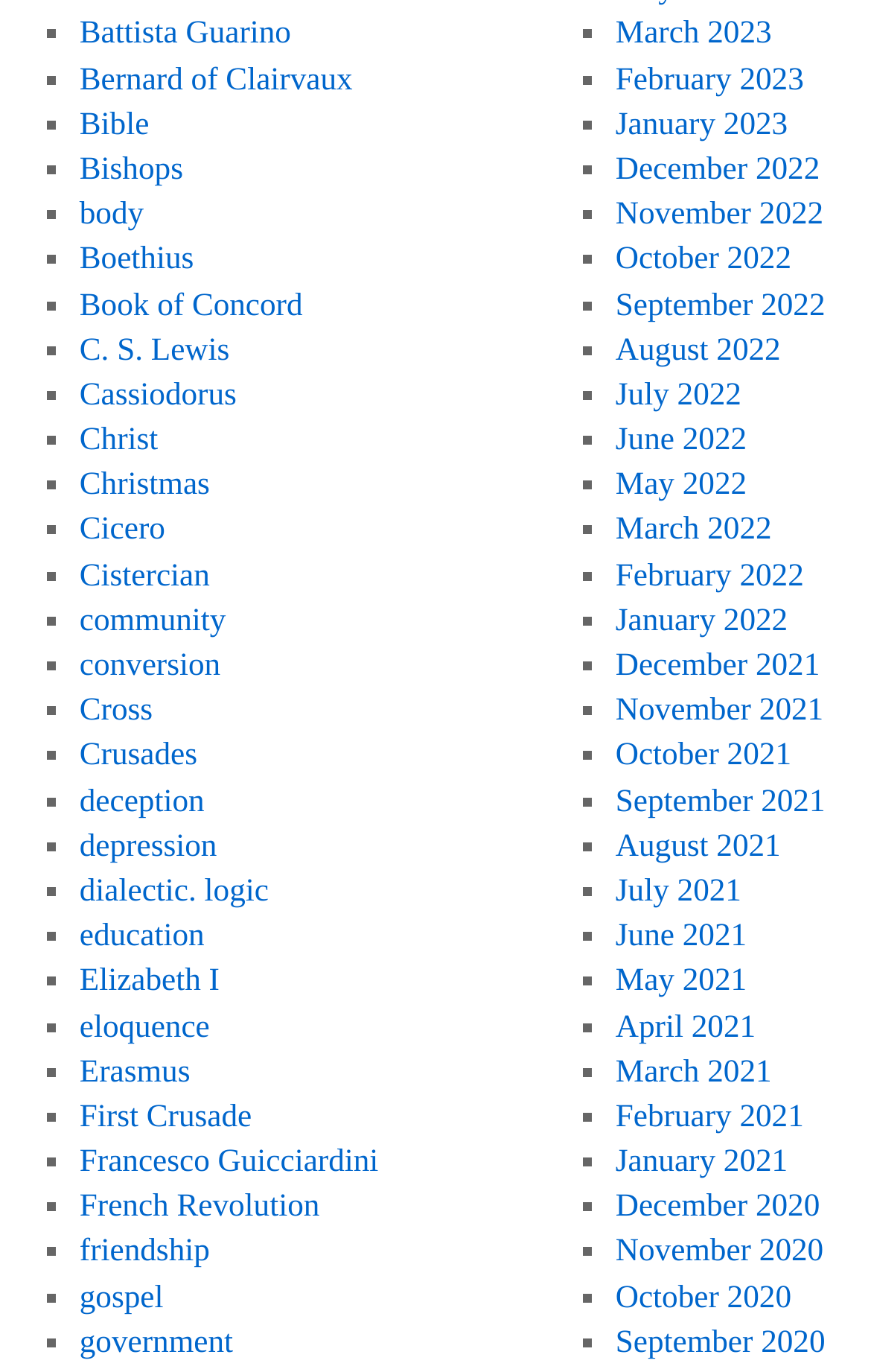Specify the bounding box coordinates of the element's area that should be clicked to execute the given instruction: "Read about C. S. Lewis". The coordinates should be four float numbers between 0 and 1, i.e., [left, top, right, bottom].

[0.091, 0.242, 0.264, 0.268]